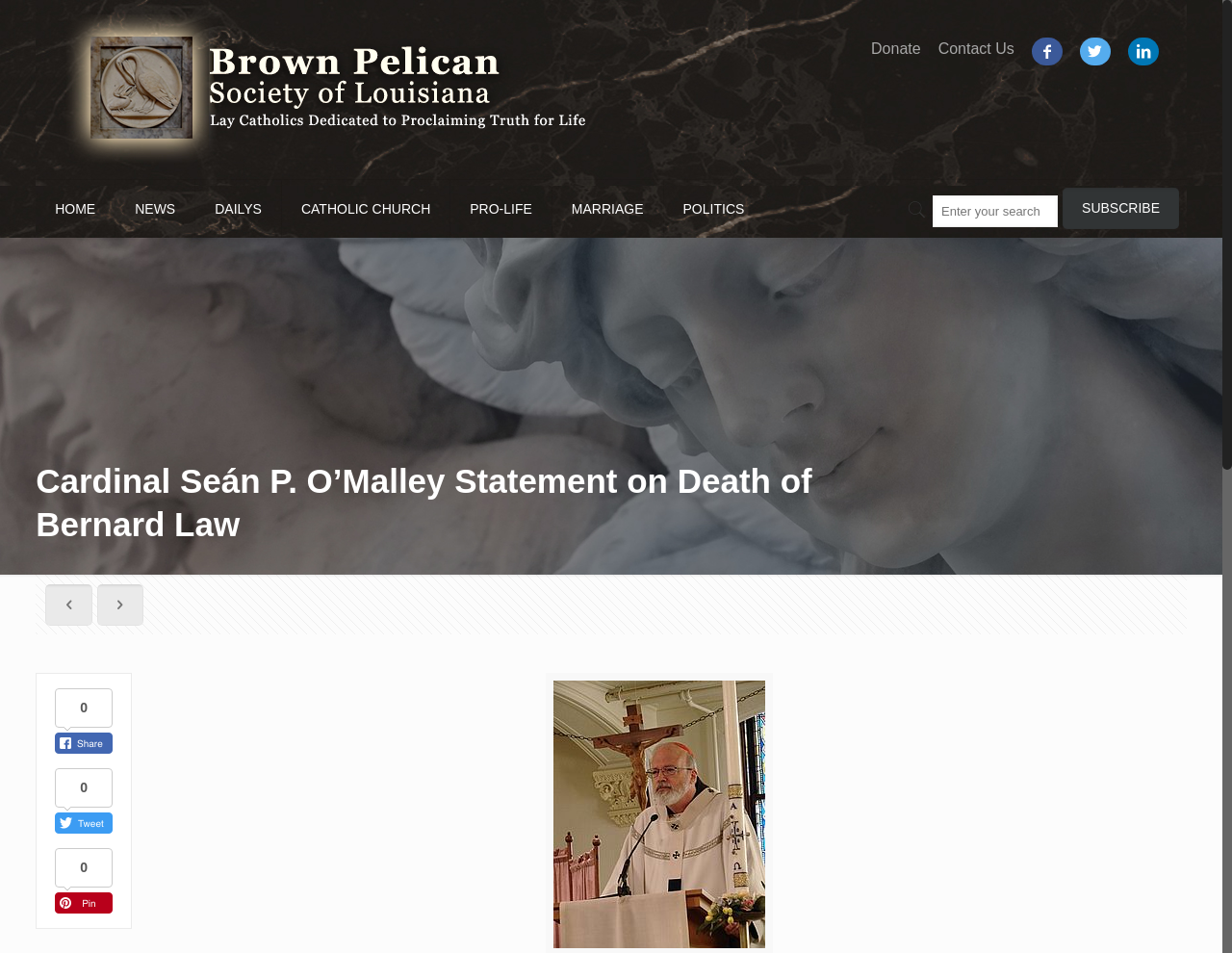Please specify the coordinates of the bounding box for the element that should be clicked to carry out this instruction: "click the HOME link". The coordinates must be four float numbers between 0 and 1, formatted as [left, top, right, bottom].

[0.029, 0.189, 0.094, 0.249]